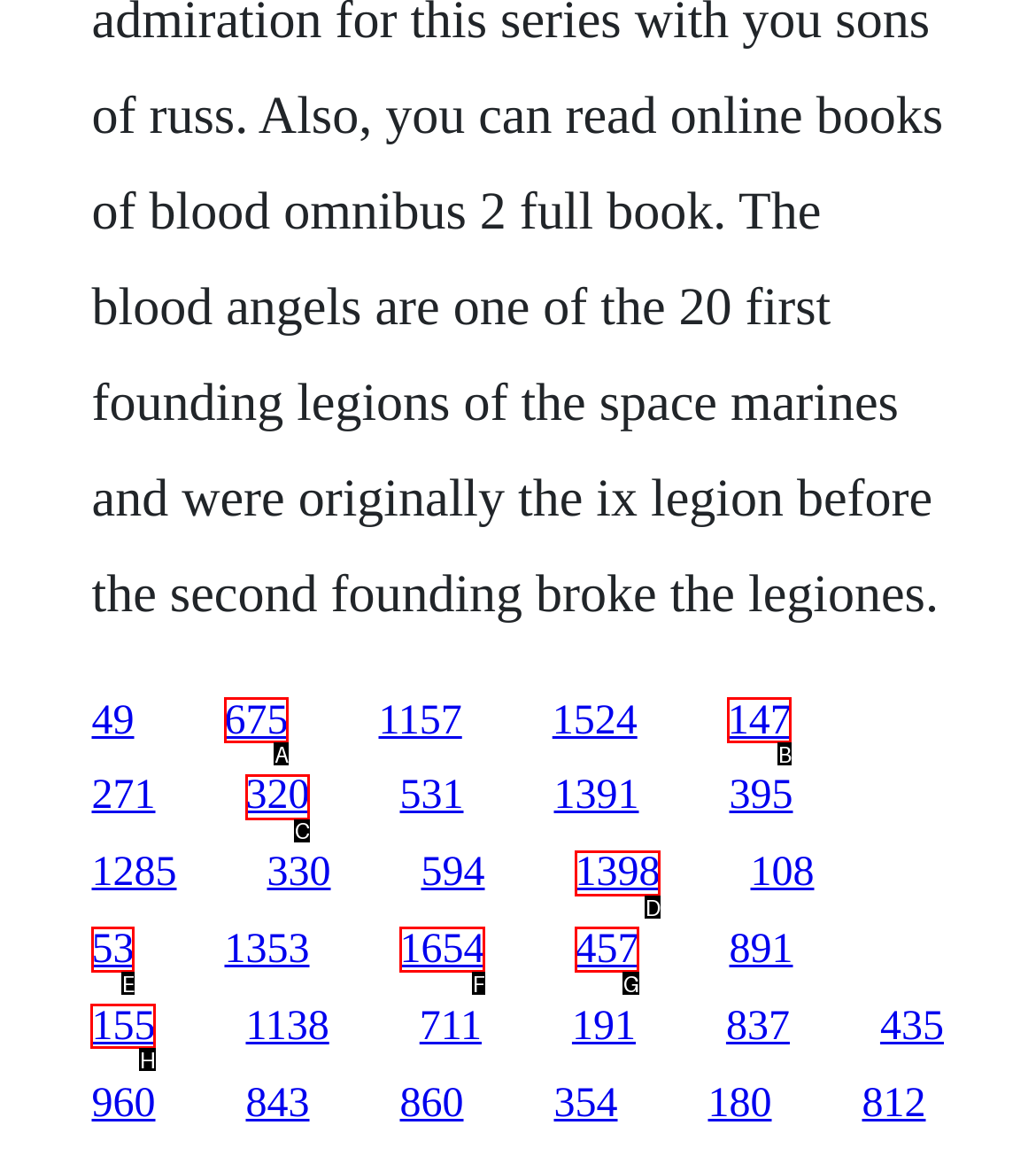Tell me which one HTML element I should click to complete the following task: access the twentieth link Answer with the option's letter from the given choices directly.

H